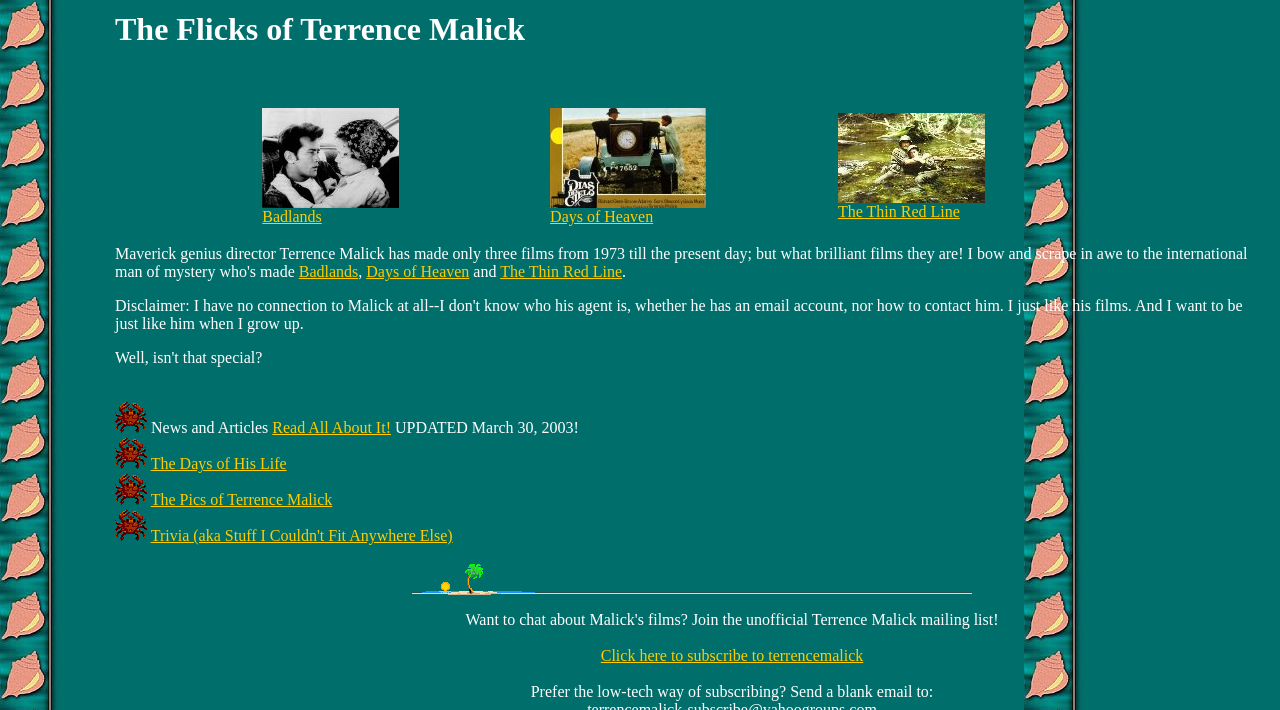How many images are on the webpage?
Based on the image, provide your answer in one word or phrase.

7